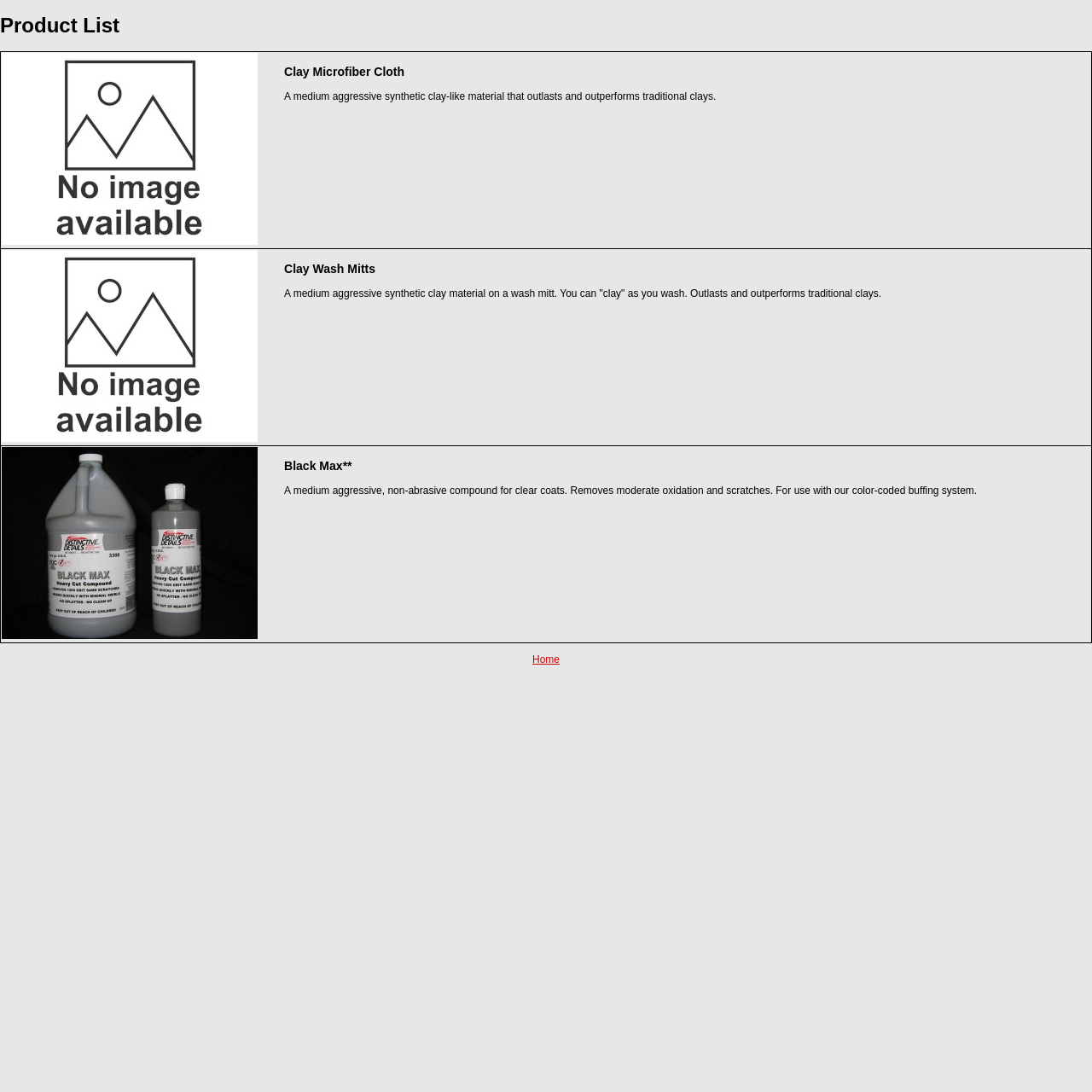Based on the element description "Home", predict the bounding box coordinates of the UI element.

[0.487, 0.599, 0.512, 0.609]